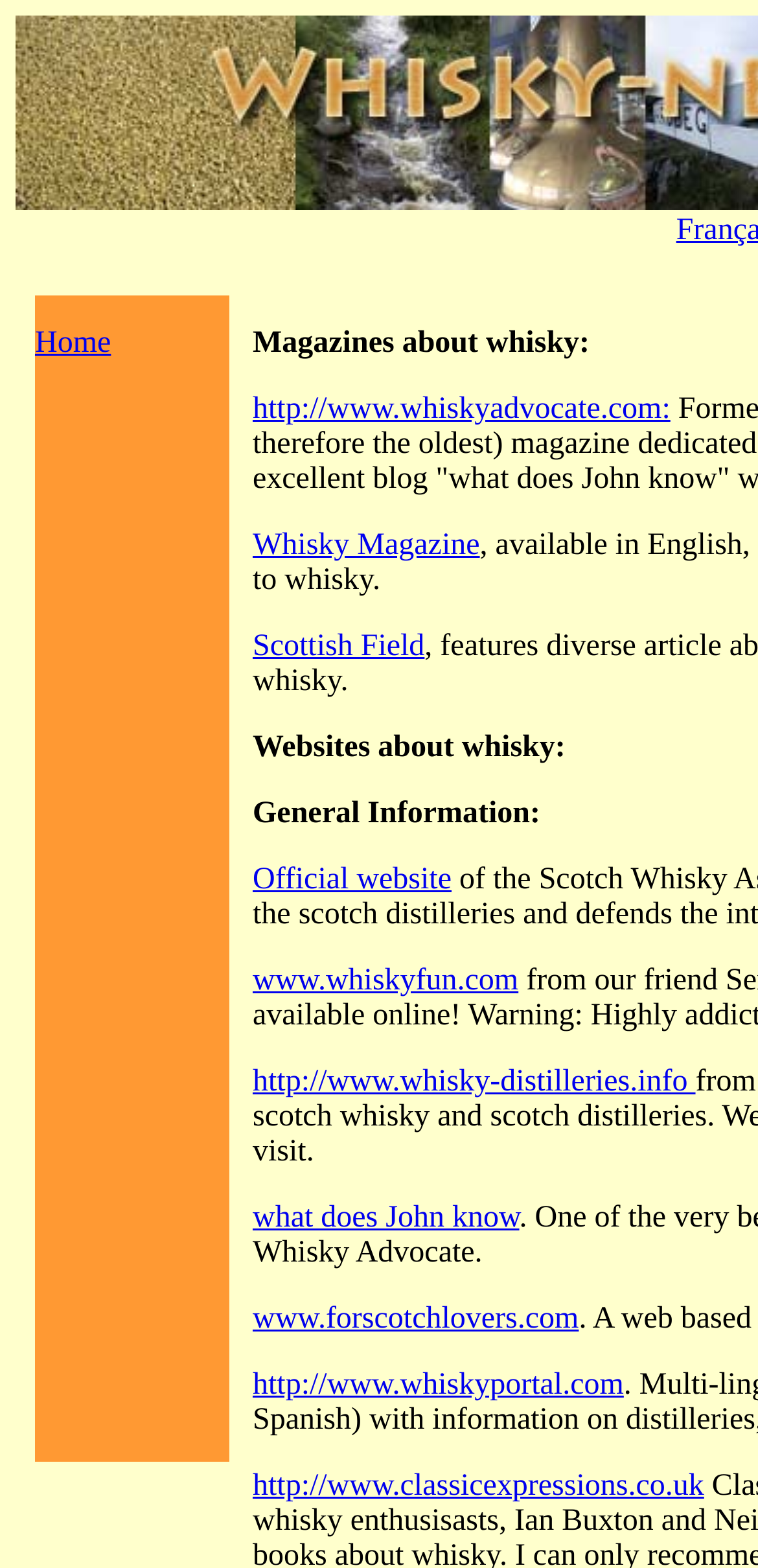Give a concise answer using one word or a phrase to the following question:
What is the last link on the webpage?

http://www.classicexpressions.co.uk